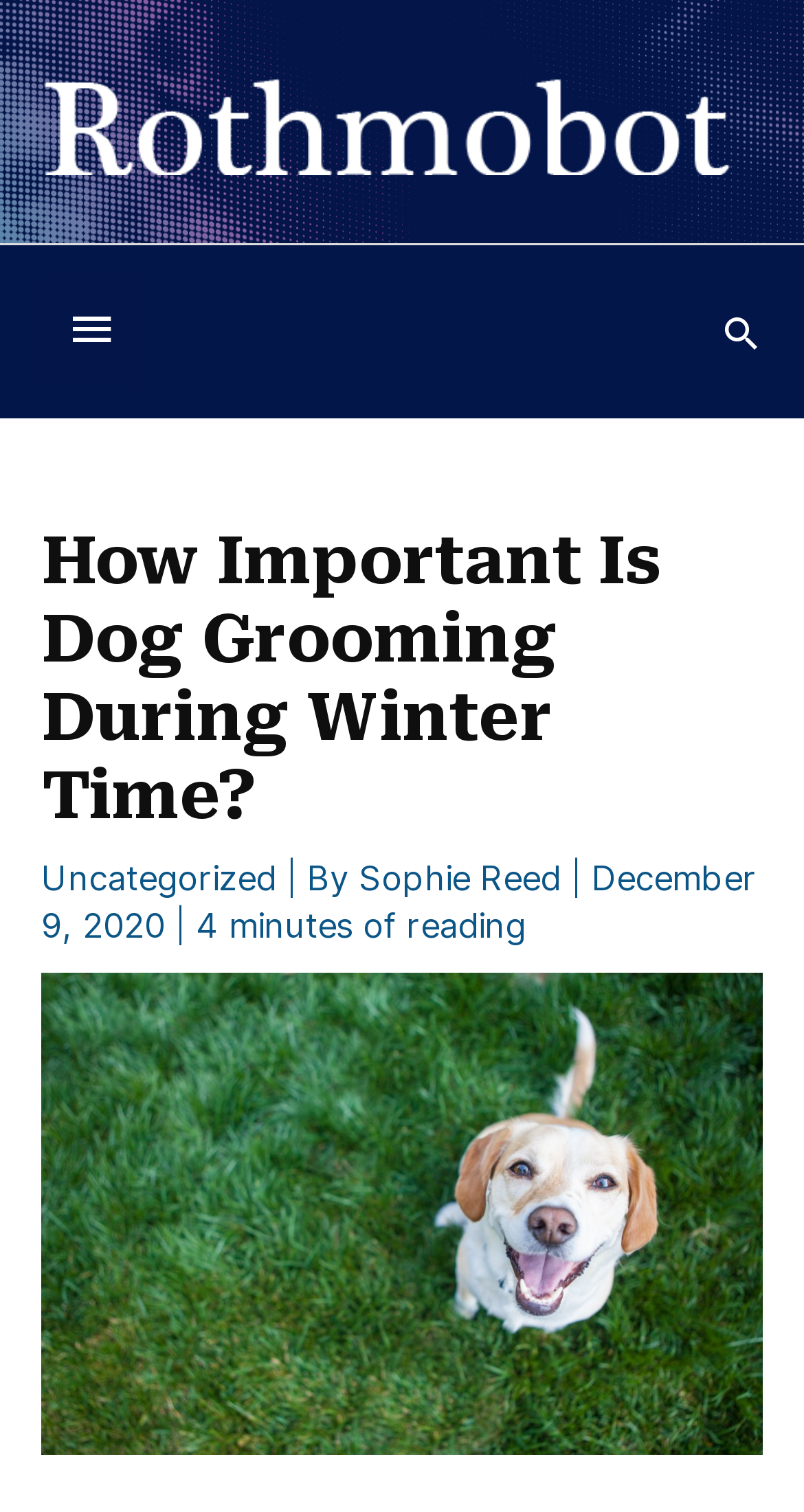When was the article published?
Using the image as a reference, answer the question with a short word or phrase.

December 9, 2020